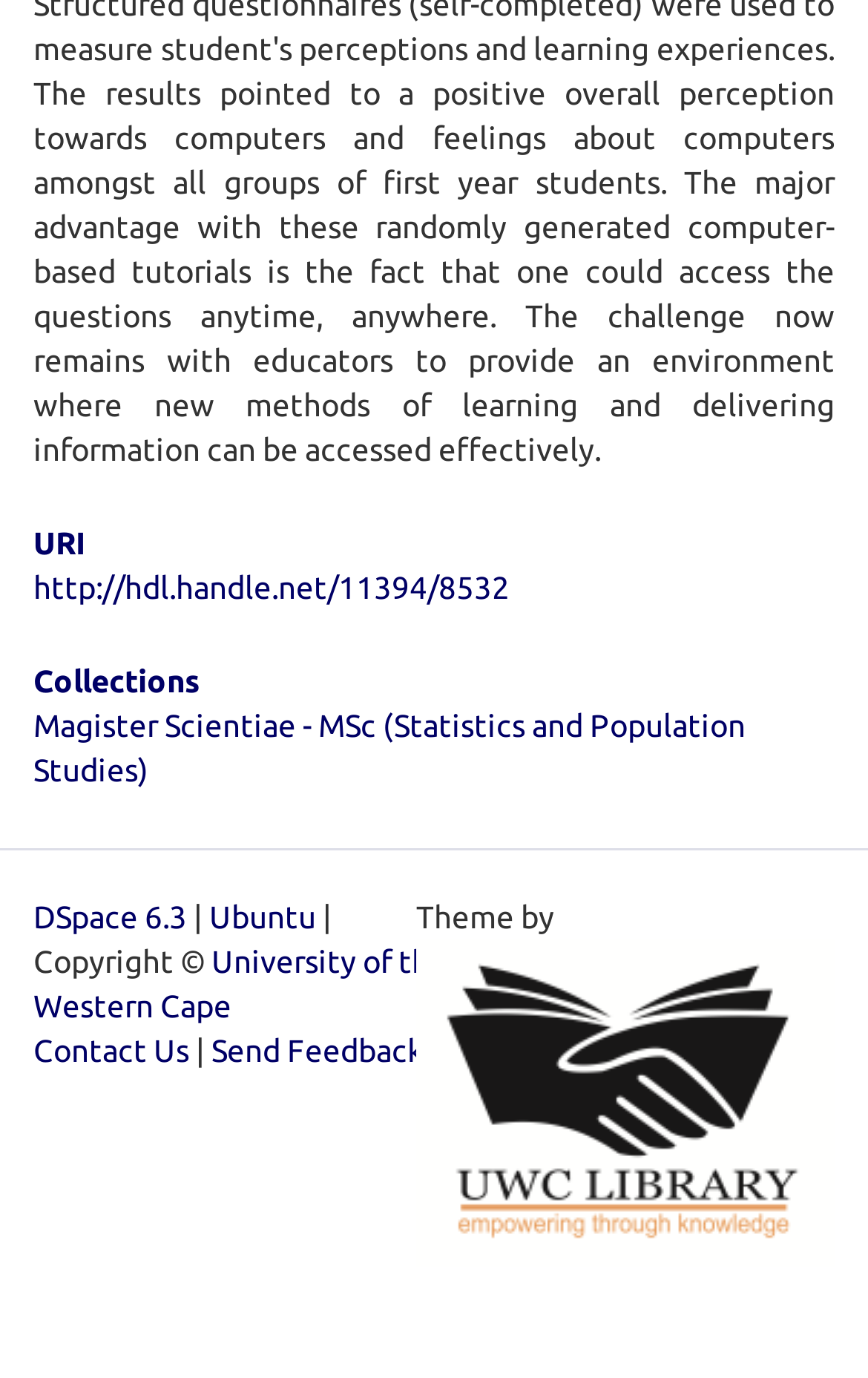Using the provided element description: "parent_node: Theme by title="@mire NV"", identify the bounding box coordinates. The coordinates should be four floats between 0 and 1 in the order [left, top, right, bottom].

[0.479, 0.785, 0.962, 0.811]